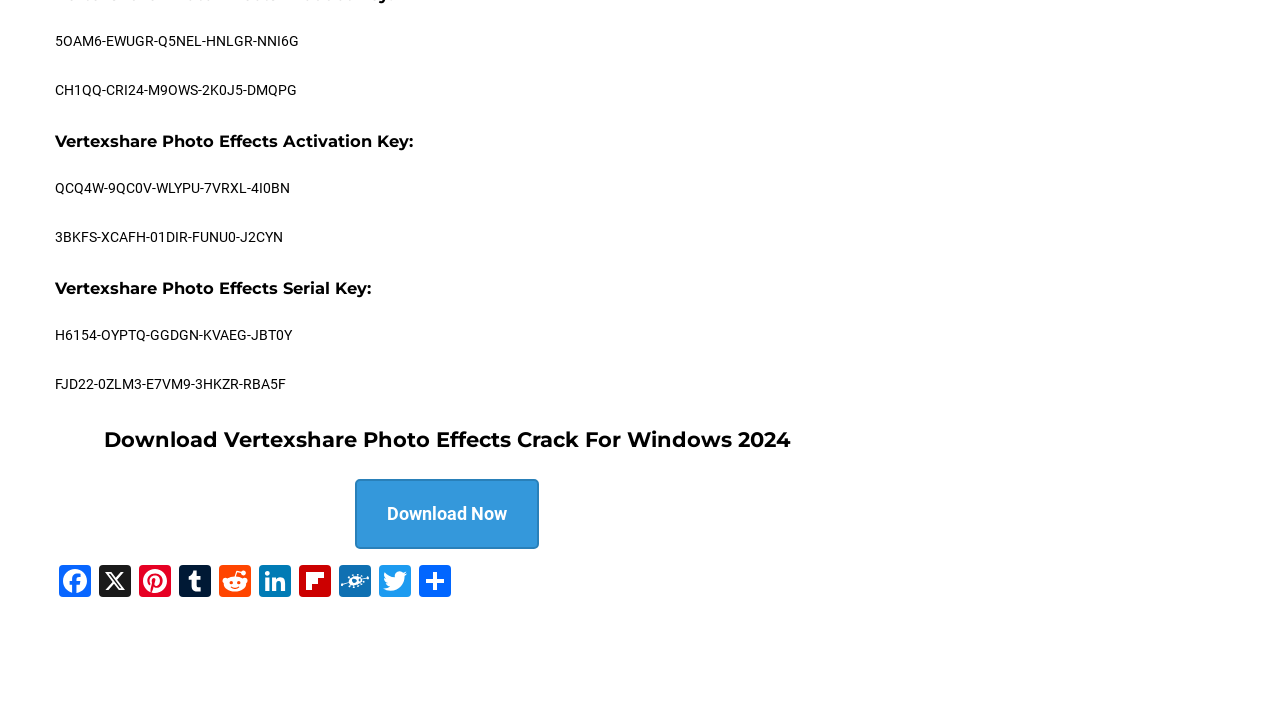Determine the bounding box coordinates of the UI element that matches the following description: "LinkedIn". The coordinates should be four float numbers between 0 and 1 in the format [left, top, right, bottom].

[0.199, 0.806, 0.23, 0.858]